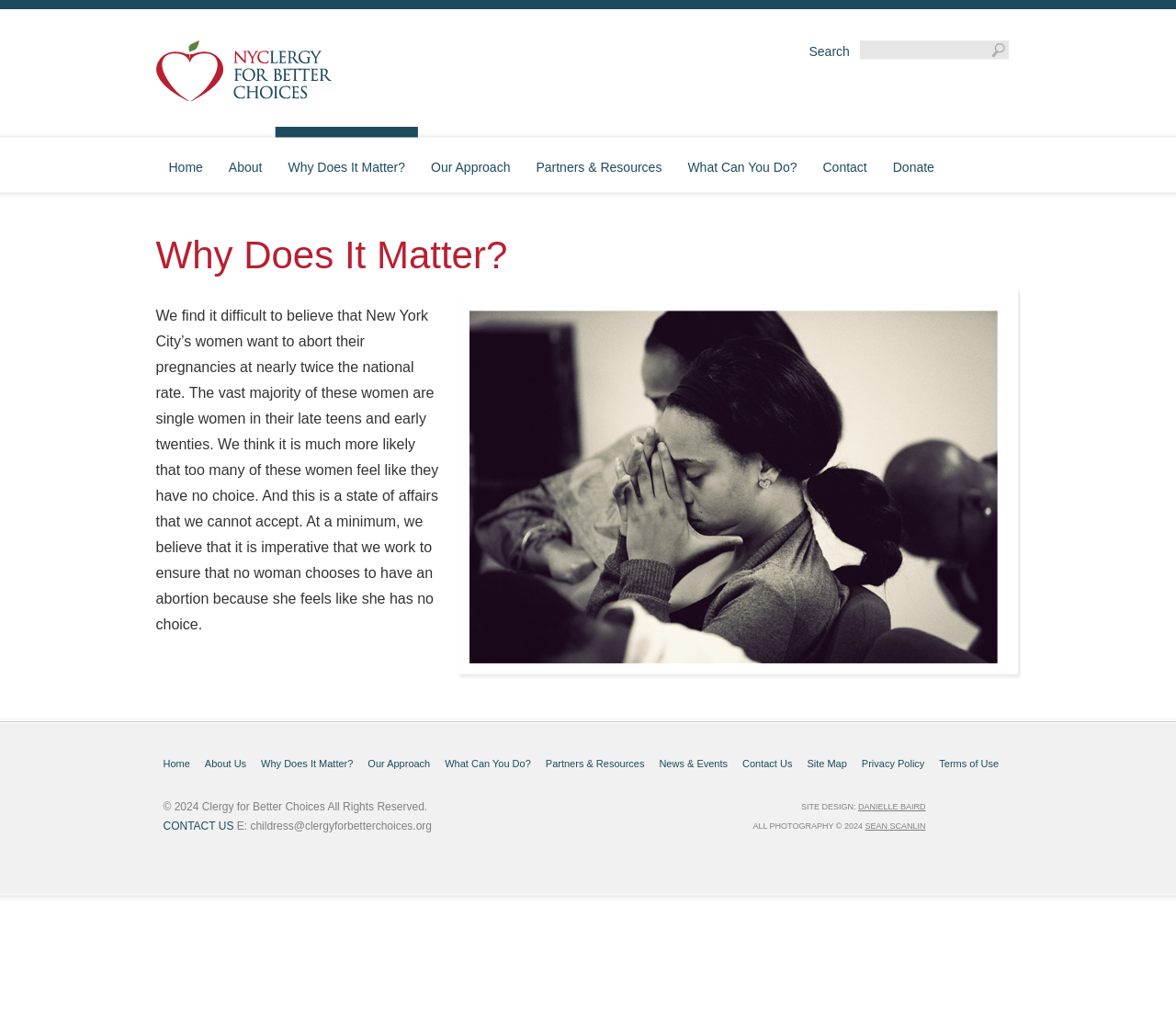Please pinpoint the bounding box coordinates for the region I should click to adhere to this instruction: "Check the Privacy Policy".

[0.733, 0.736, 0.786, 0.747]